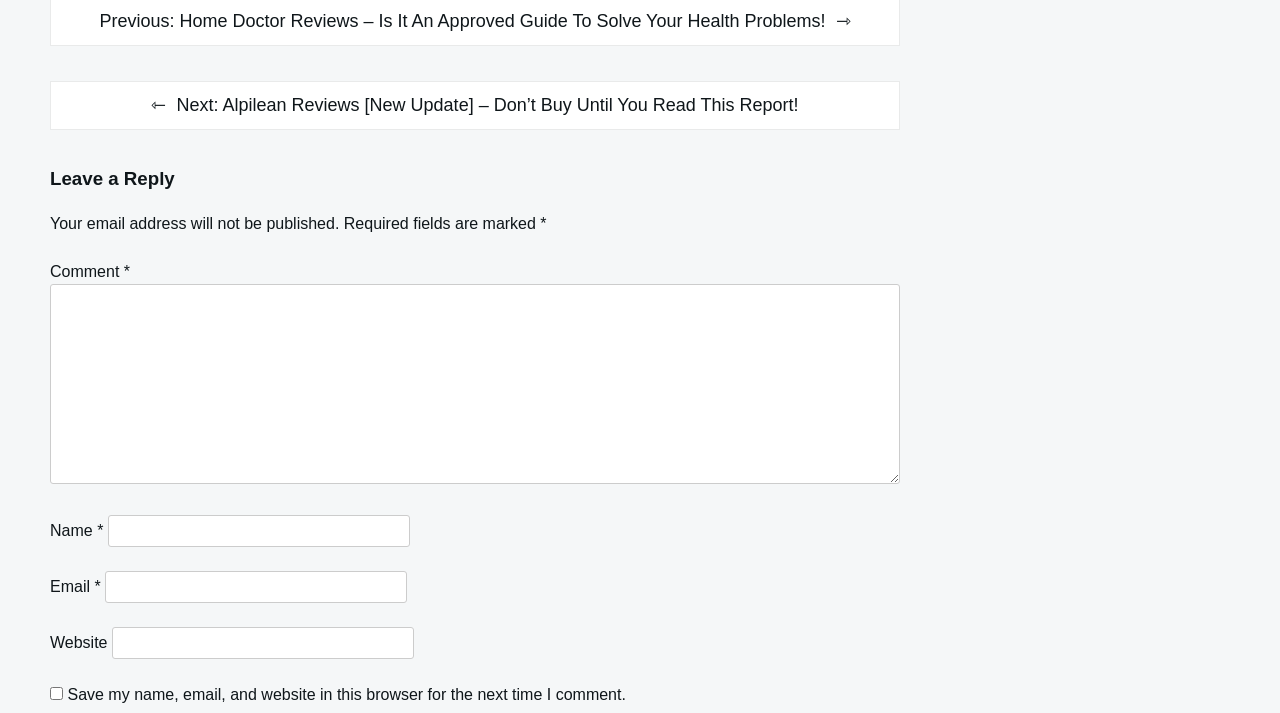Bounding box coordinates are specified in the format (top-left x, top-left y, bottom-right x, bottom-right y). All values are floating point numbers bounded between 0 and 1. Please provide the bounding box coordinate of the region this sentence describes: parent_node: Comment * name="comment"

[0.039, 0.398, 0.703, 0.679]